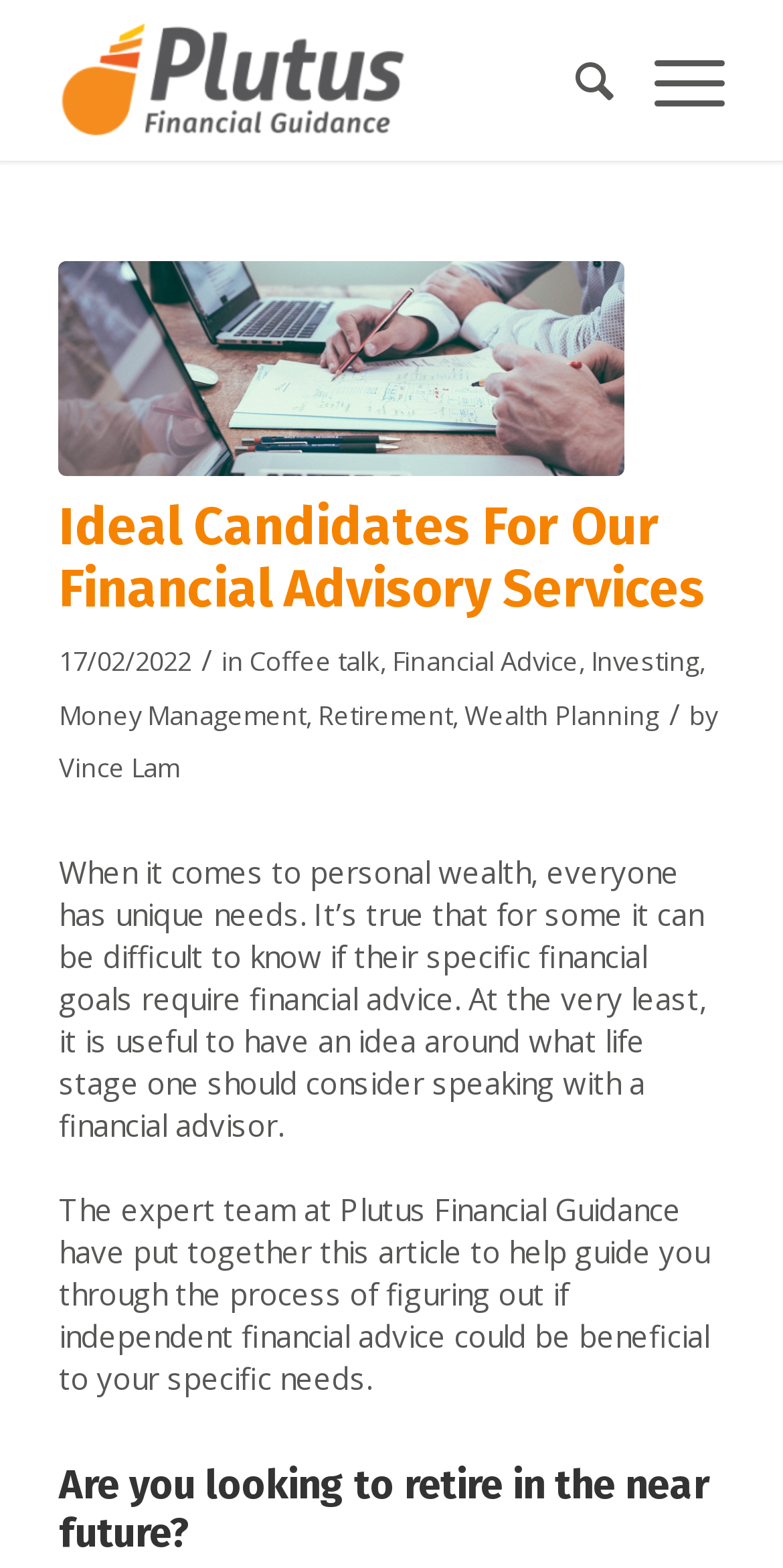Find the bounding box of the web element that fits this description: "Wealth Planning".

[0.593, 0.444, 0.842, 0.467]